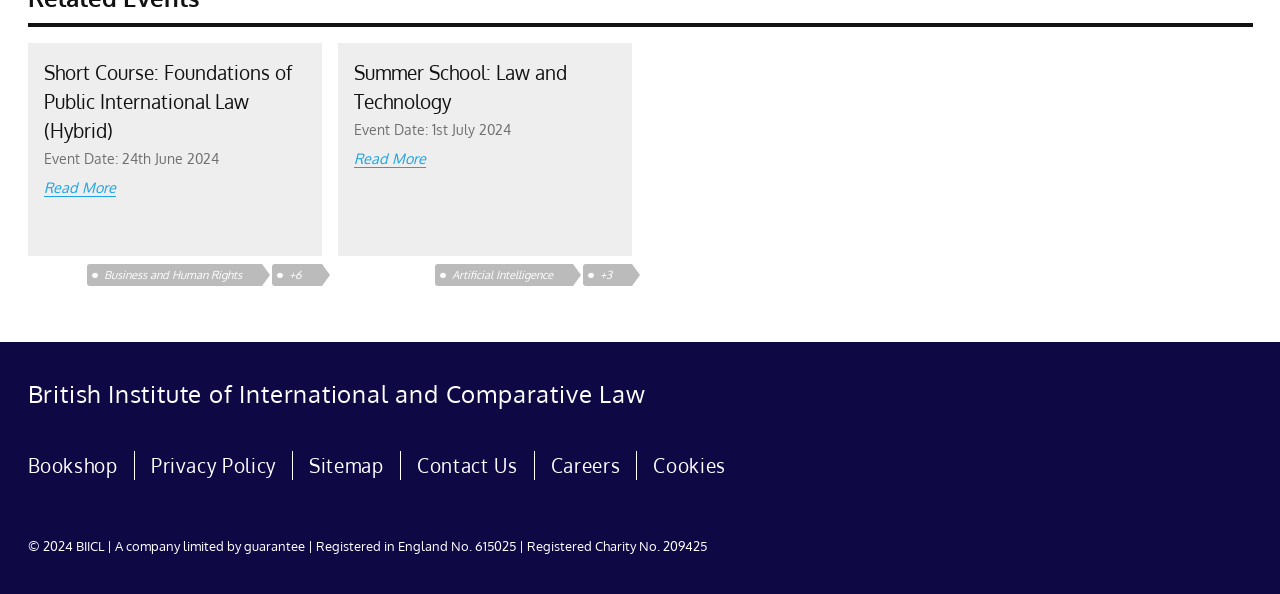Identify the bounding box coordinates of the region that needs to be clicked to carry out this instruction: "Explore the 'Business and Human Rights' topic". Provide these coordinates as four float numbers ranging from 0 to 1, i.e., [left, top, right, bottom].

[0.068, 0.45, 0.204, 0.476]